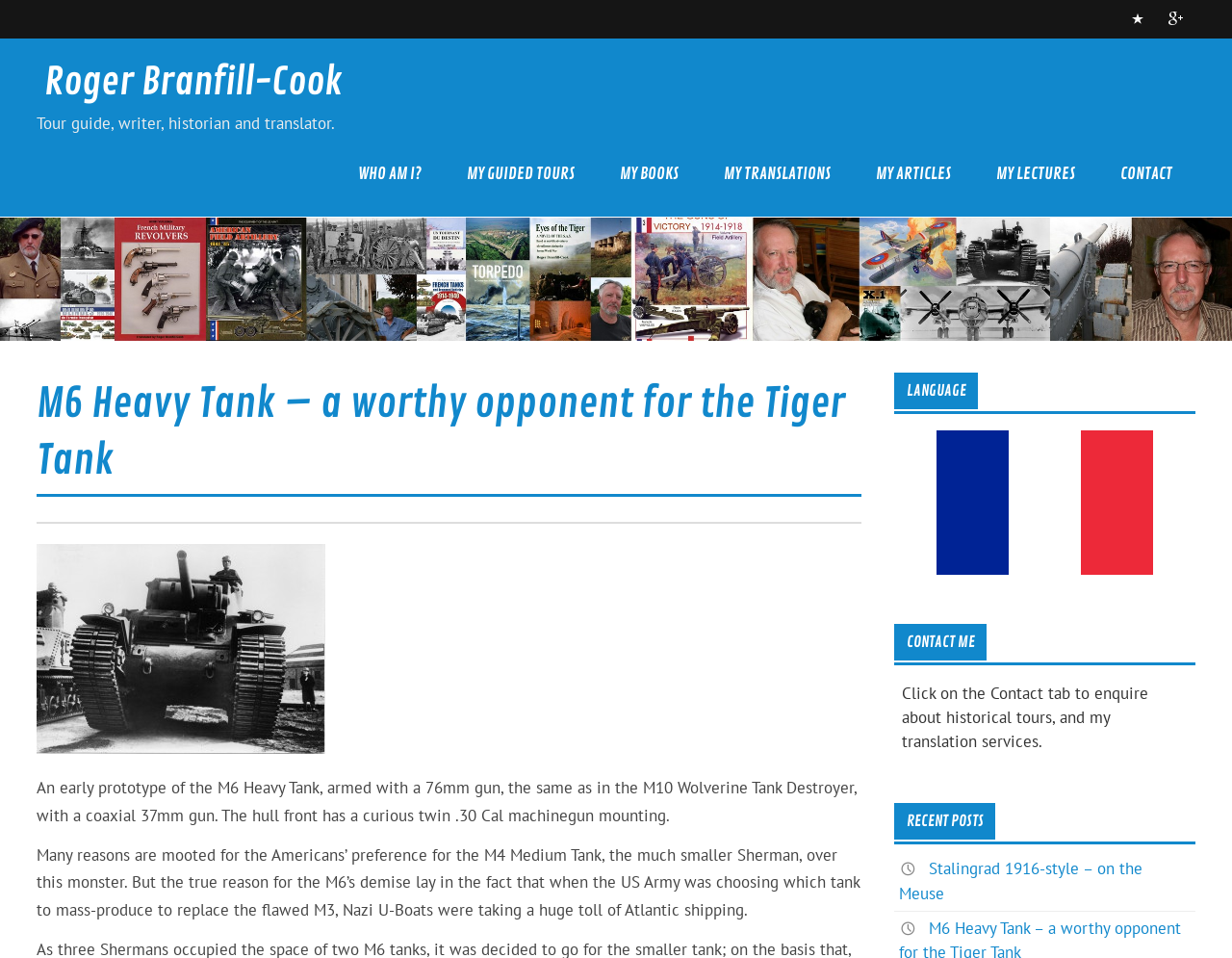Indicate the bounding box coordinates of the element that needs to be clicked to satisfy the following instruction: "View Roger Branfill-Cook's profile". The coordinates should be four float numbers between 0 and 1, i.e., [left, top, right, bottom].

[0.03, 0.04, 0.284, 0.114]